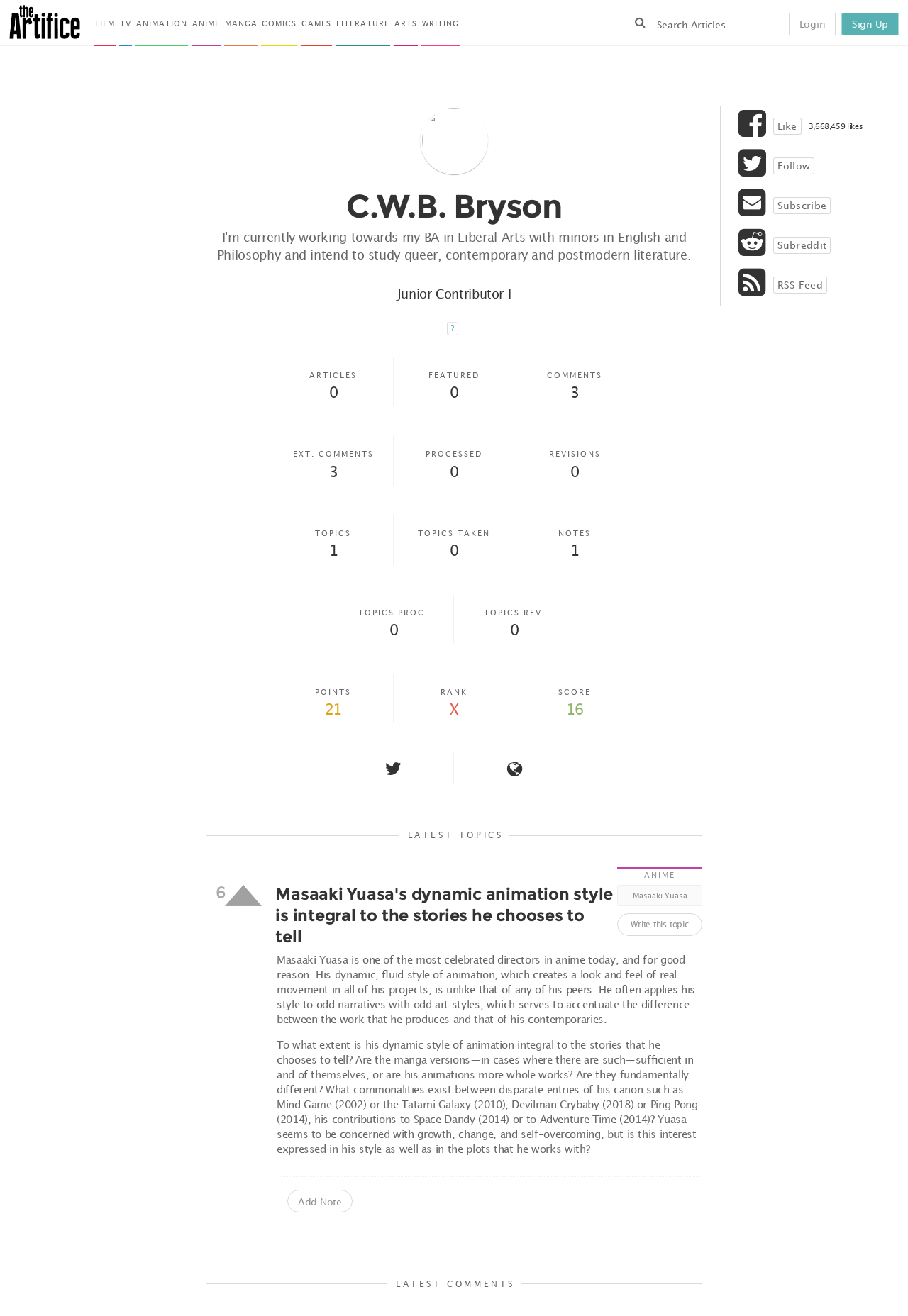Identify the bounding box for the given UI element using the description provided. Coordinates should be in the format (top-left x, top-left y, bottom-right x, bottom-right y) and must be between 0 and 1. Here is the description: name="s" placeholder="Search Articles"

[0.721, 0.01, 0.858, 0.027]